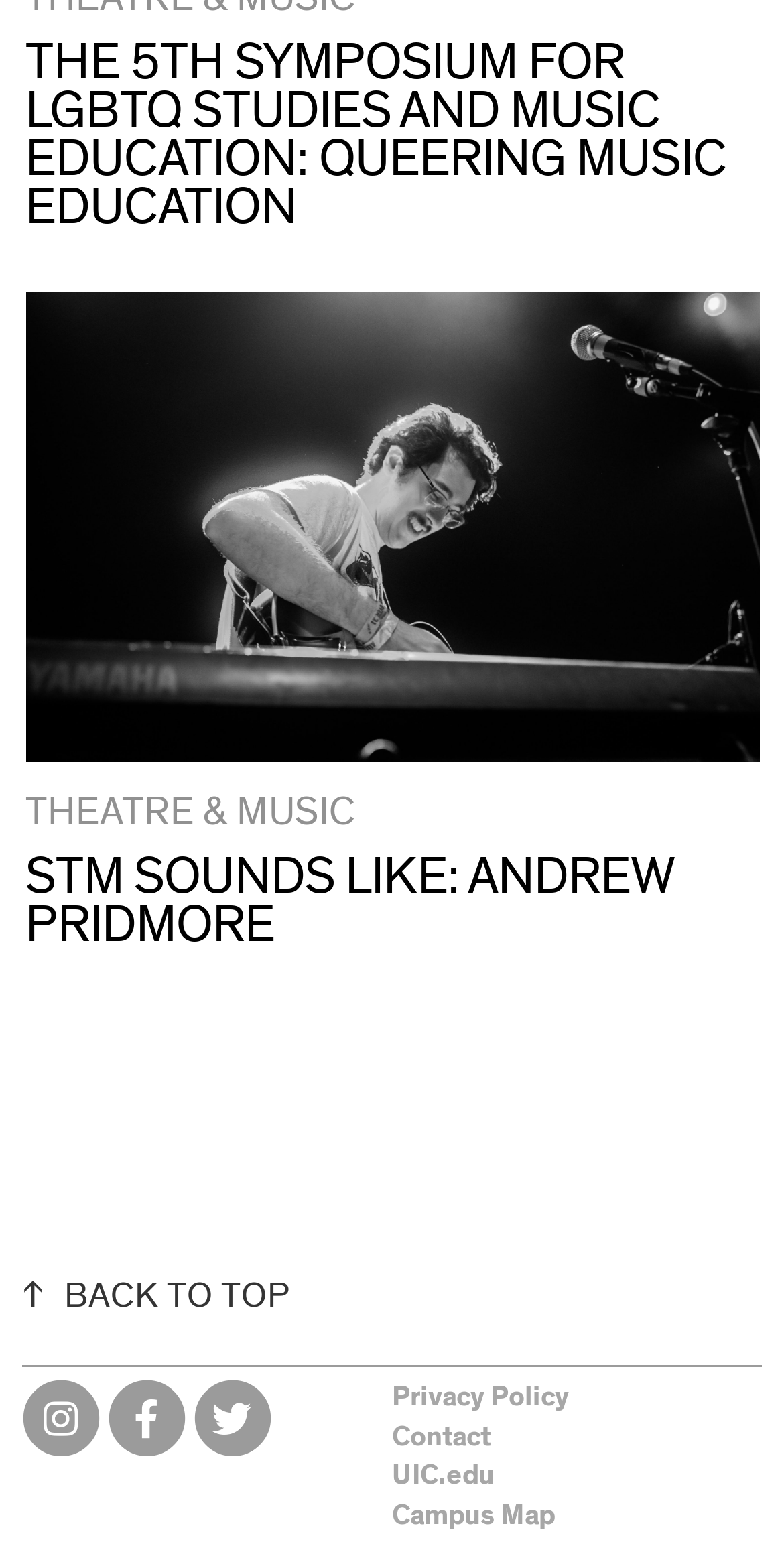Please provide a one-word or phrase answer to the question: 
What is the last link at the bottom of the webpage?

Campus Map